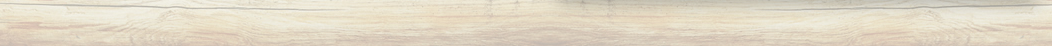What is the tone of the webpage's atmosphere?
Provide a detailed answer to the question, using the image to inform your response.

The overall aesthetic of the webpage contributes to an inviting atmosphere, encouraging readers to immerse themselves in the positive feedback and personal experiences shared by Amazon reviewers.